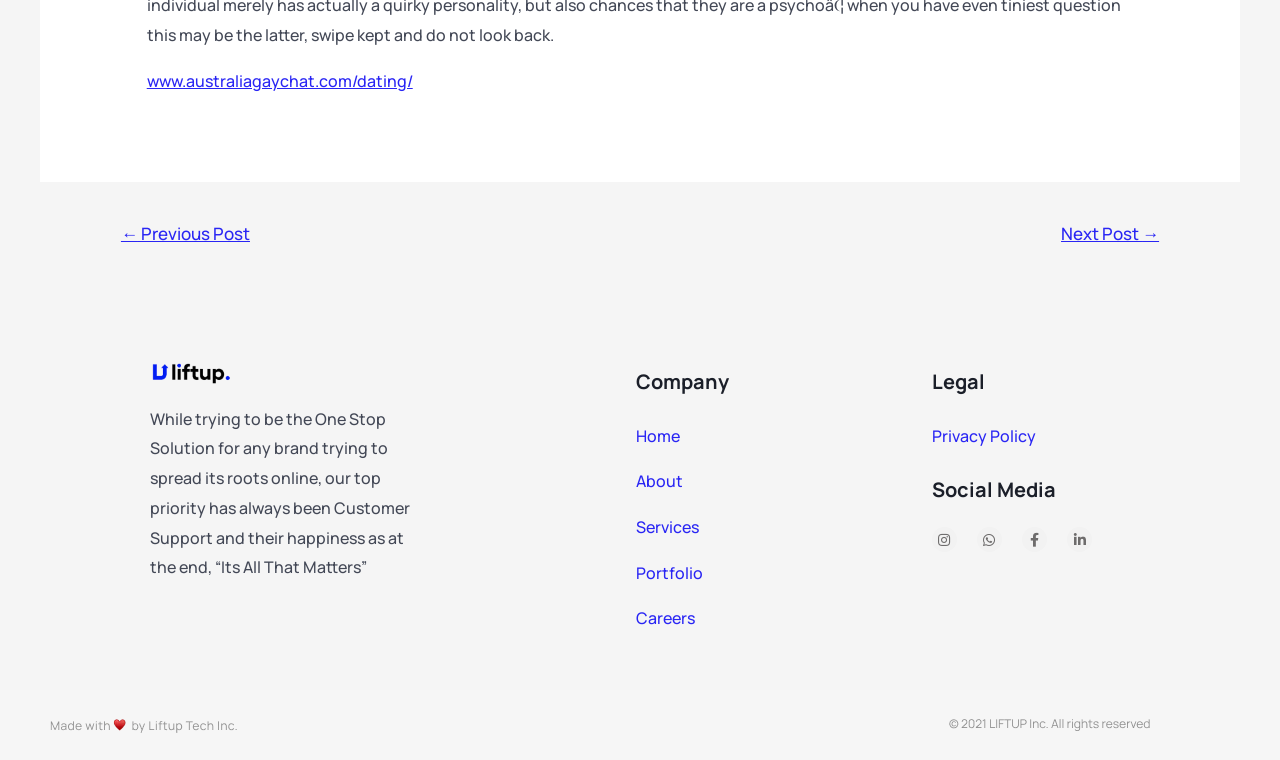Can you find the bounding box coordinates for the UI element given this description: "Privacy Policy"? Provide the coordinates as four float numbers between 0 and 1: [left, top, right, bottom].

[0.728, 0.559, 0.809, 0.588]